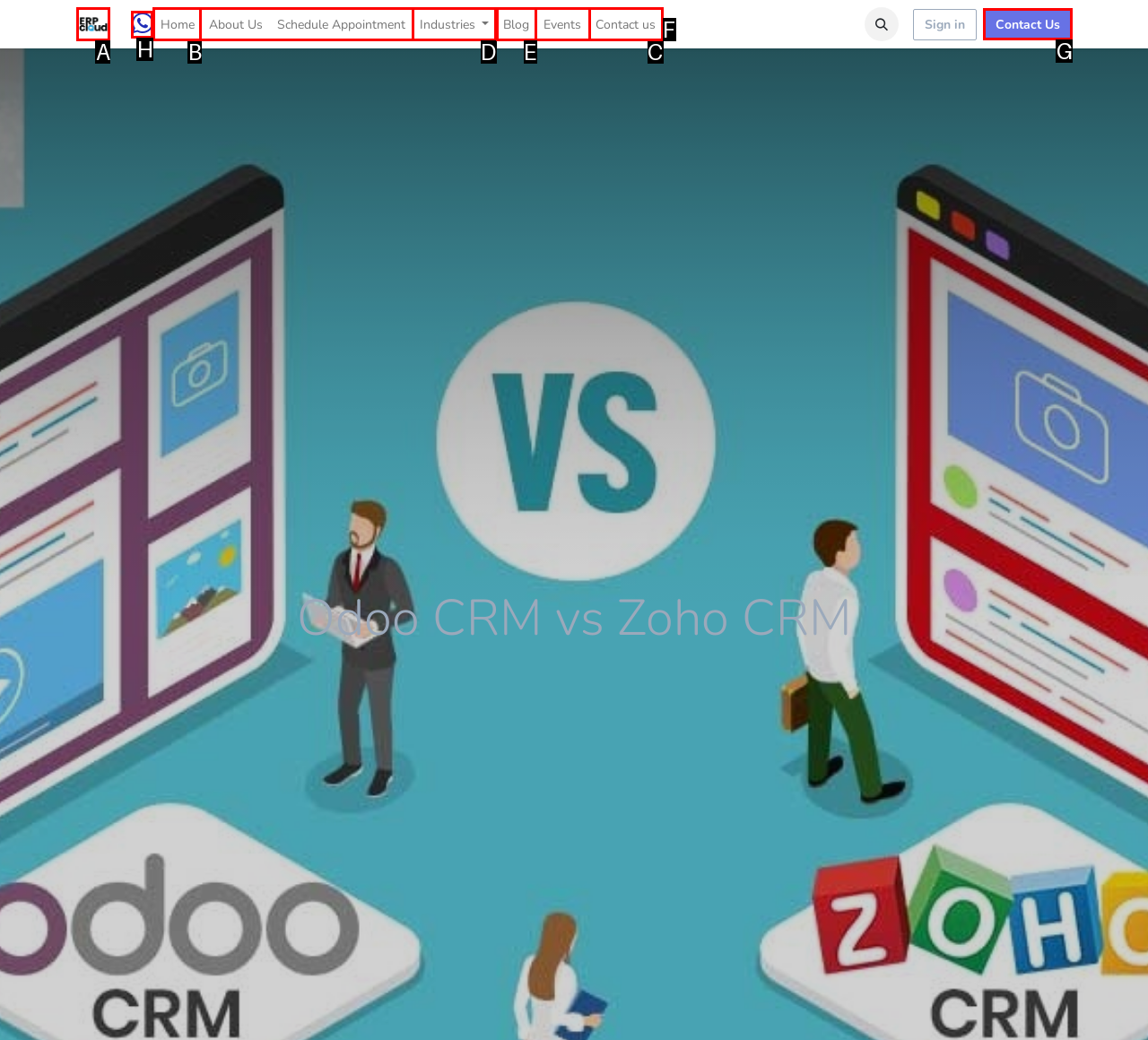Identify the HTML element to click to execute this task: Contact Us Respond with the letter corresponding to the proper option.

G